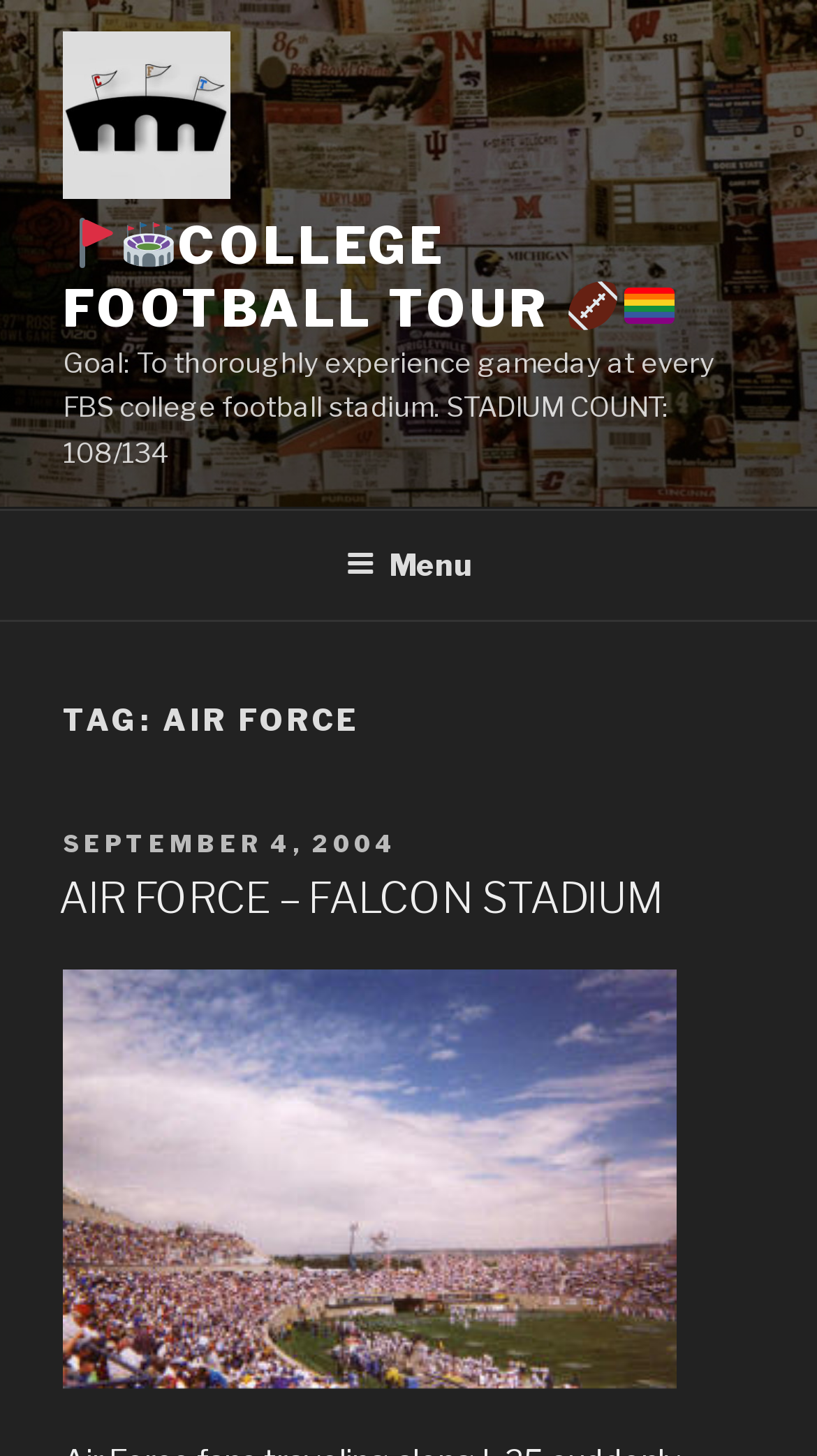Please provide the bounding box coordinate of the region that matches the element description: College Football Tour. Coordinates should be in the format (top-left x, top-left y, bottom-right x, bottom-right y) and all values should be between 0 and 1.

[0.077, 0.148, 0.83, 0.233]